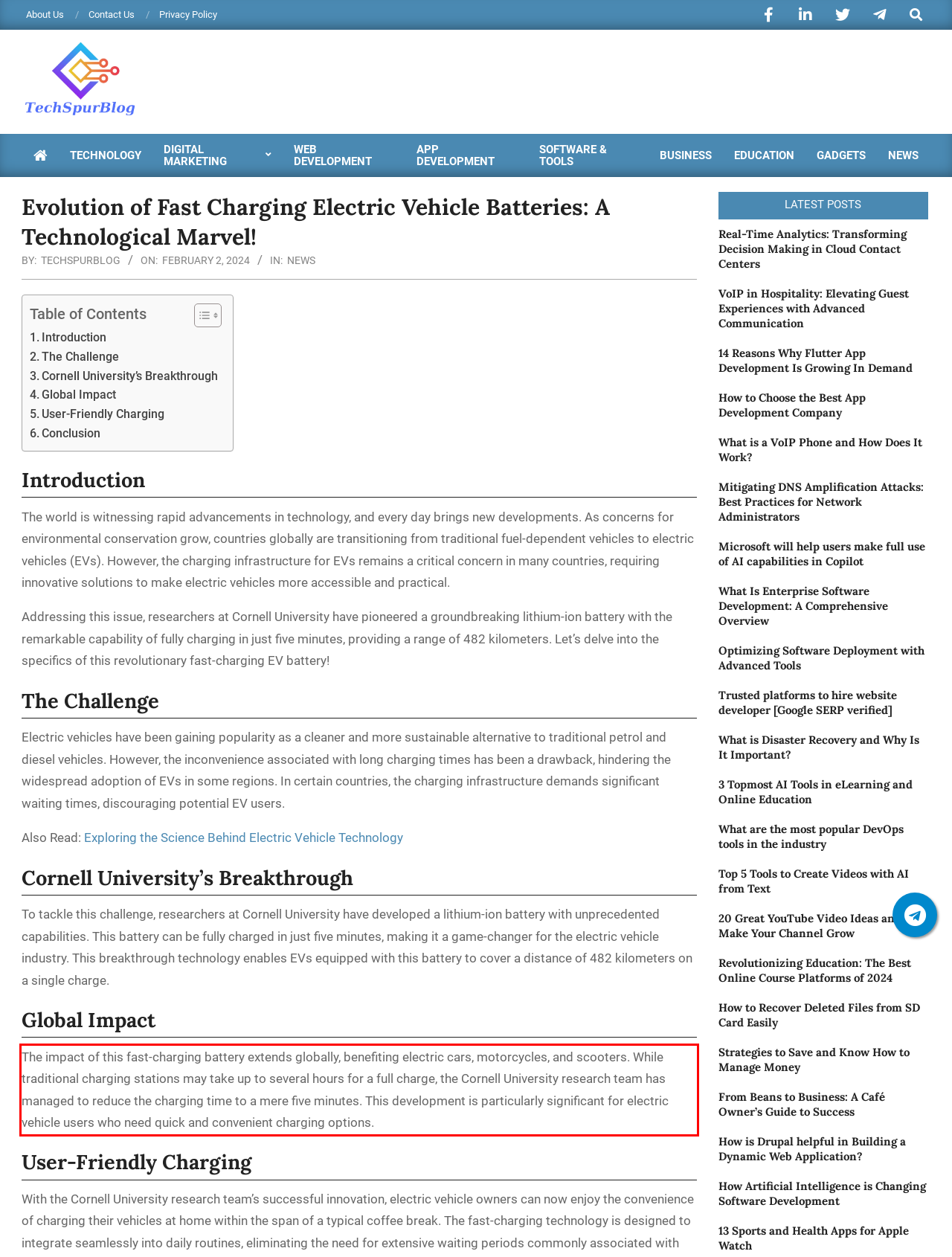Please examine the screenshot of the webpage and read the text present within the red rectangle bounding box.

The impact of this fast-charging battery extends globally, benefiting electric cars, motorcycles, and scooters. While traditional charging stations may take up to several hours for a full charge, the Cornell University research team has managed to reduce the charging time to a mere five minutes. This development is particularly significant for electric vehicle users who need quick and convenient charging options.